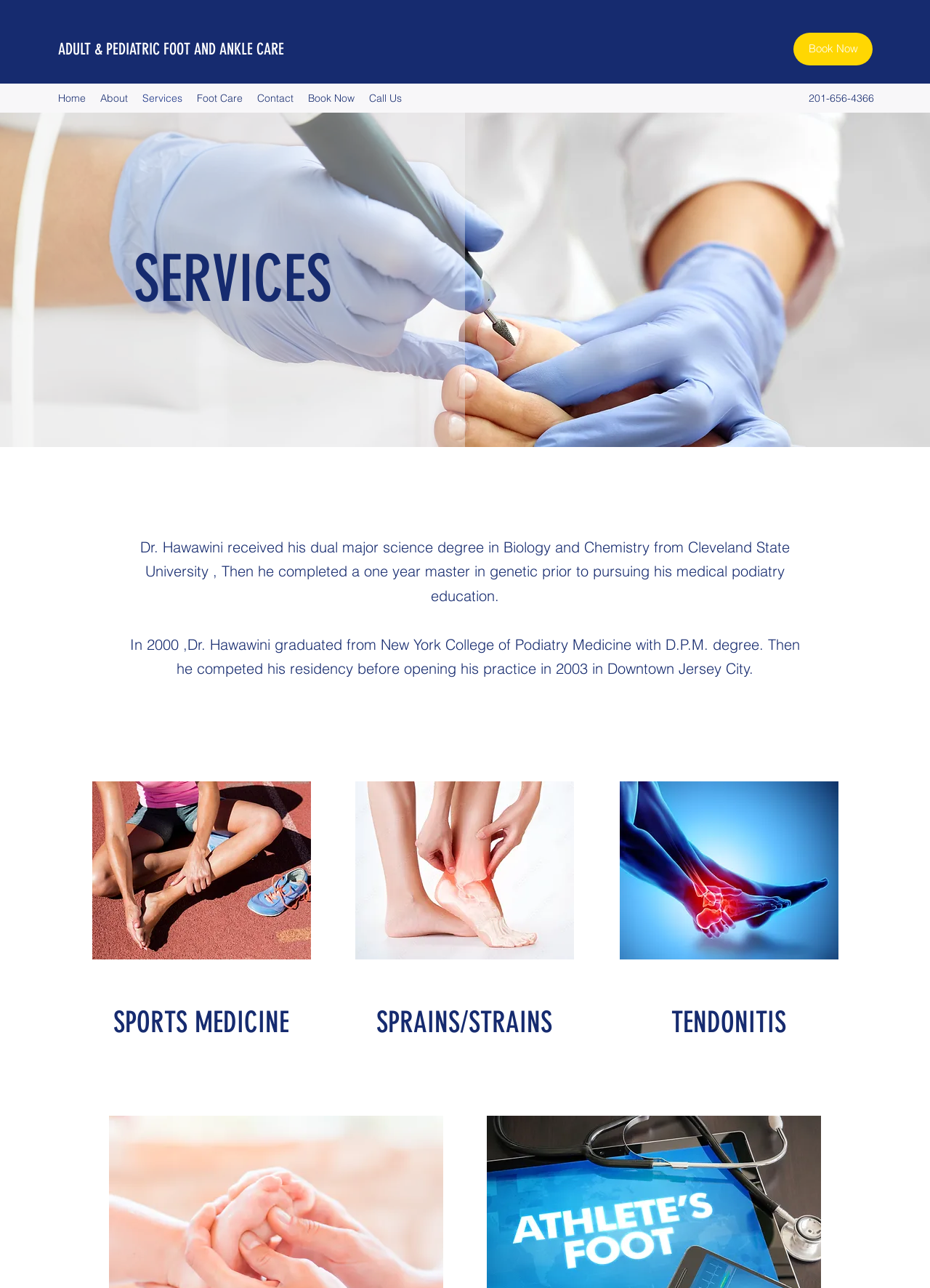Locate and provide the bounding box coordinates for the HTML element that matches this description: "Home".

[0.055, 0.068, 0.1, 0.085]